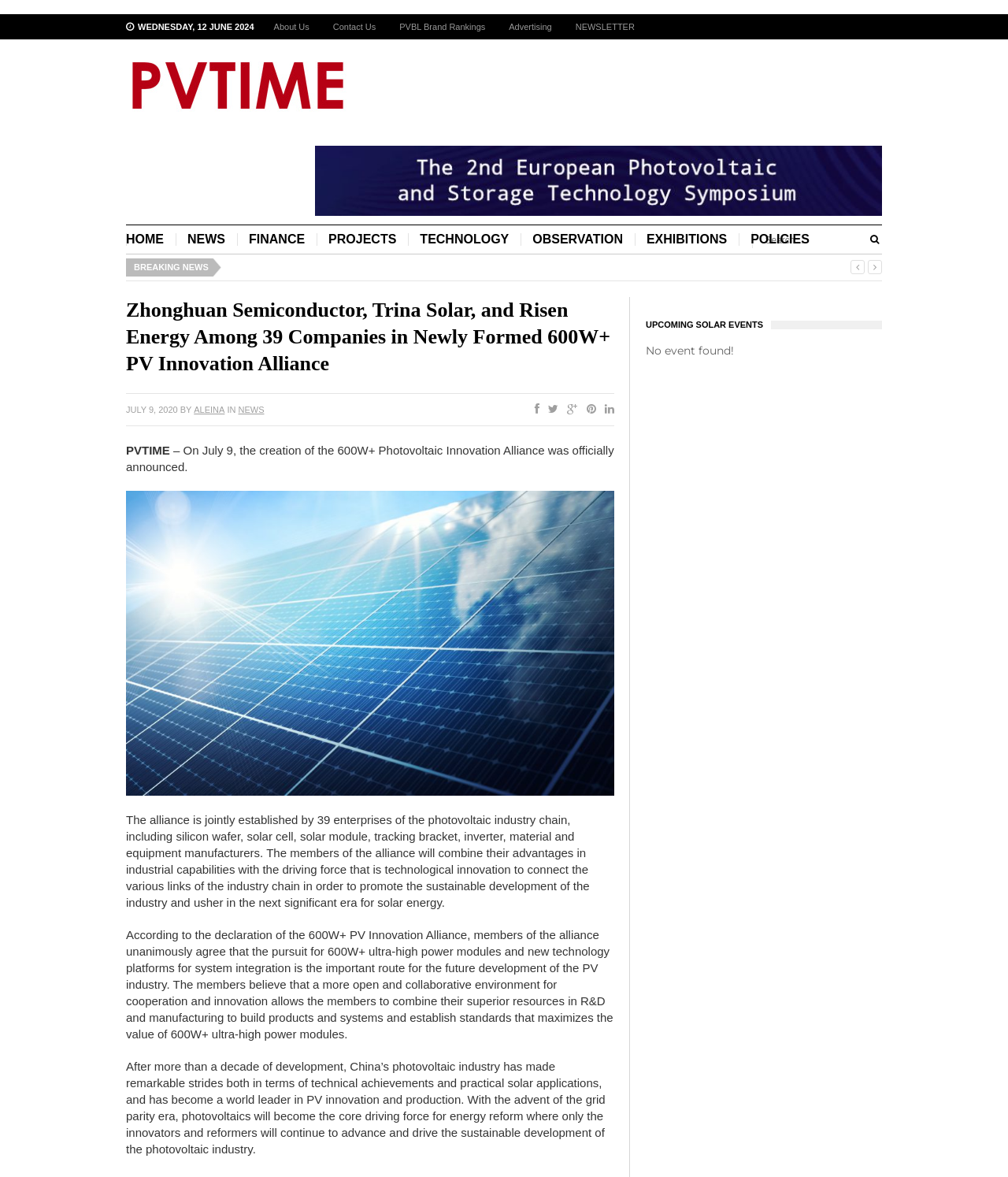Could you specify the bounding box coordinates for the clickable section to complete the following instruction: "Search for something"?

[0.747, 0.197, 0.875, 0.211]